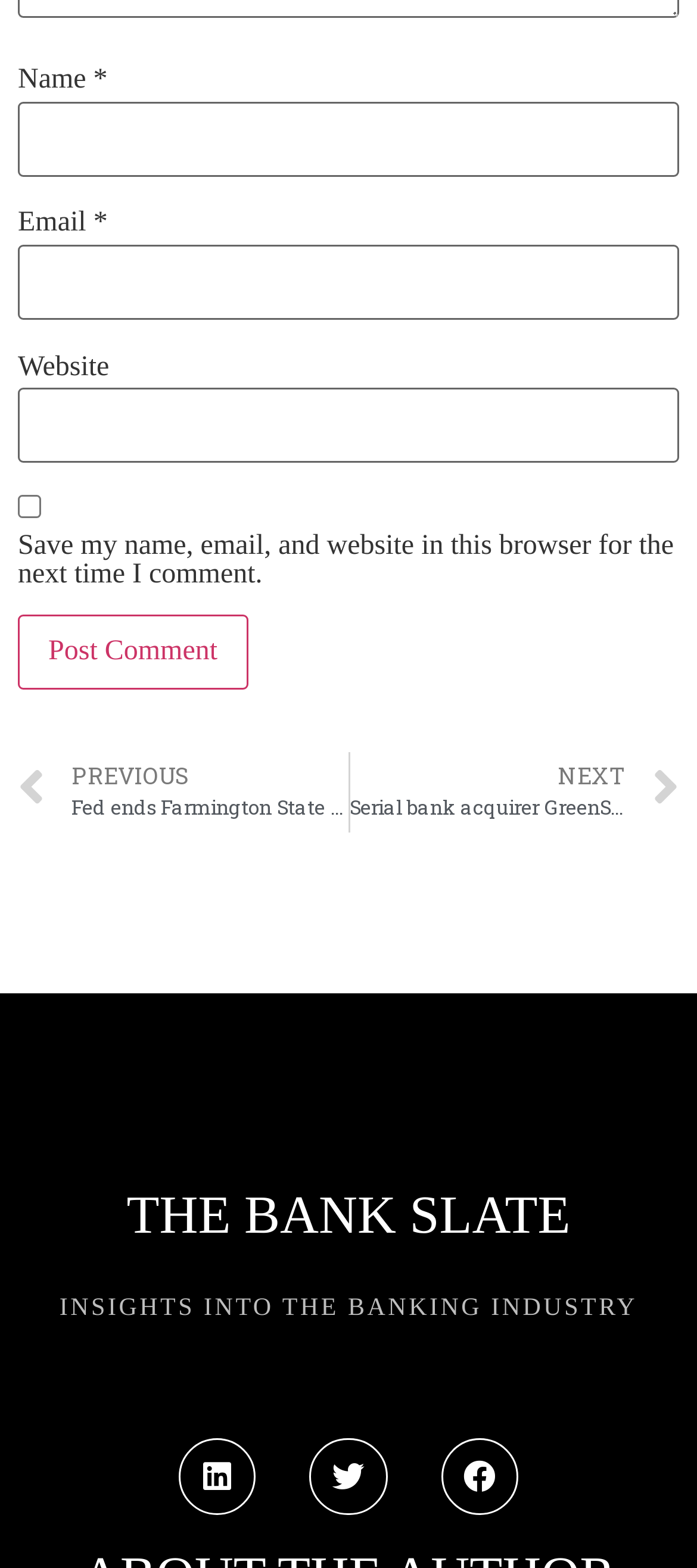Identify the bounding box coordinates for the UI element described as: "parent_node: Email * aria-describedby="email-notes" name="email"". The coordinates should be provided as four floats between 0 and 1: [left, top, right, bottom].

[0.026, 0.156, 0.974, 0.204]